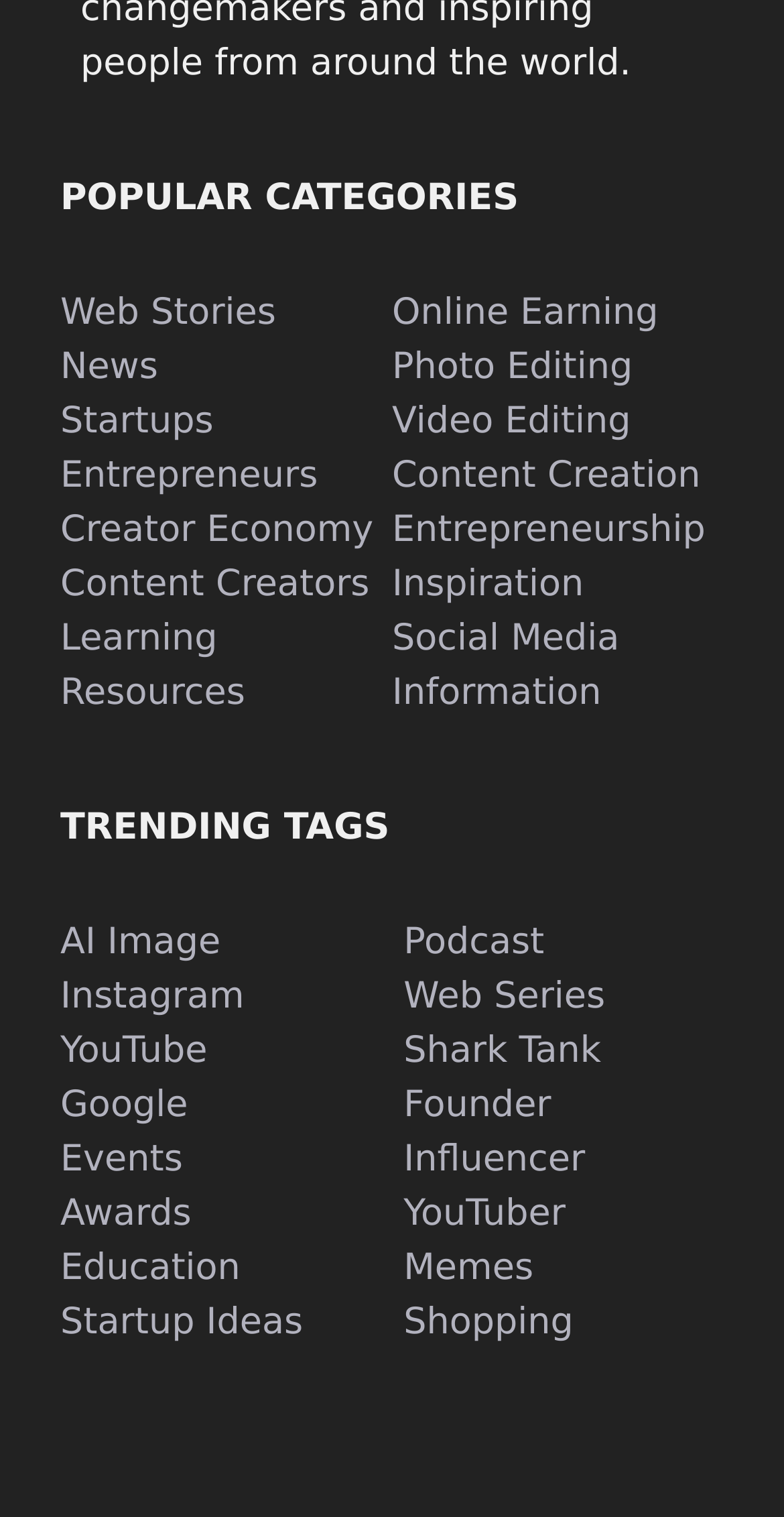Predict the bounding box of the UI element that fits this description: "Podcast".

[0.515, 0.607, 0.694, 0.635]